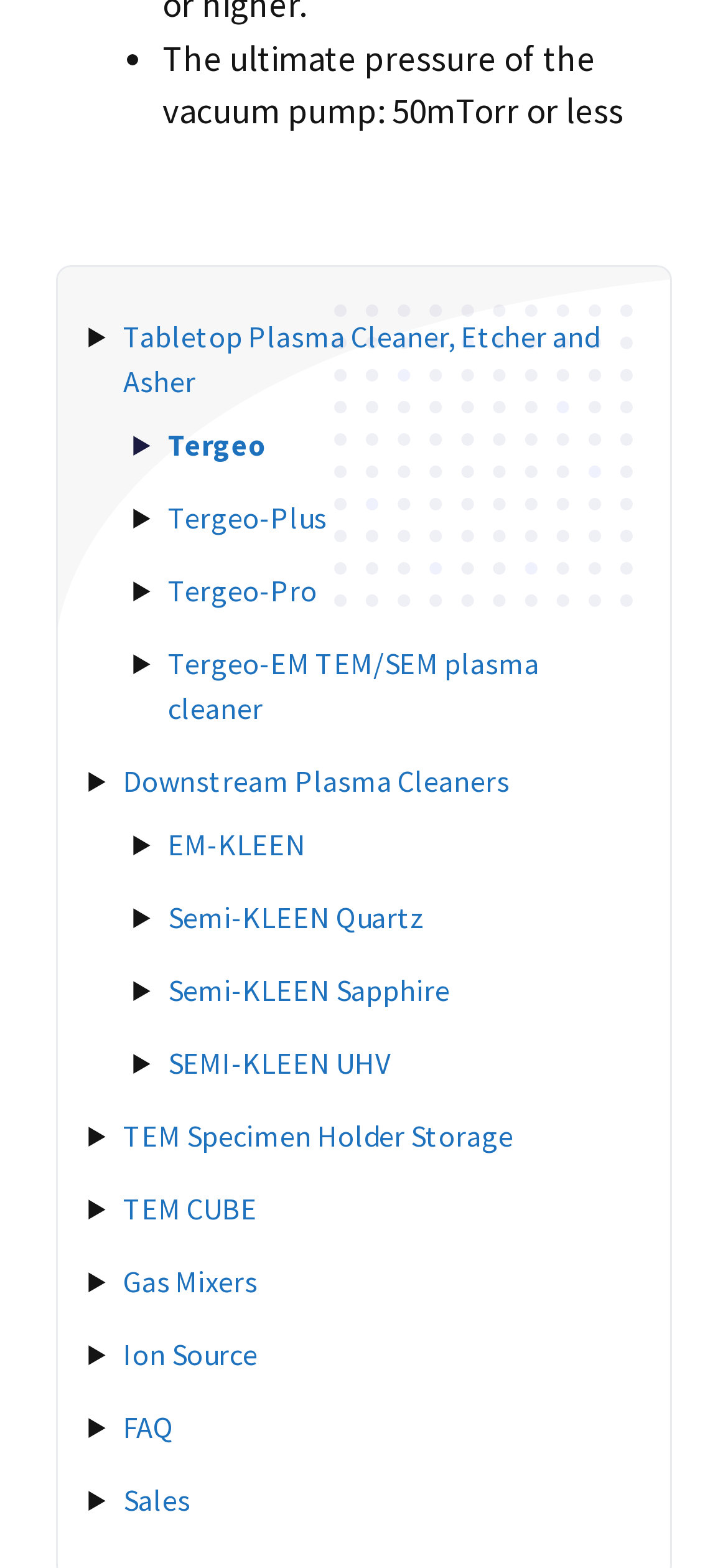What is the ultimate pressure of the vacuum pump?
Please respond to the question thoroughly and include all relevant details.

I found a static text on the webpage stating 'The ultimate pressure of the vacuum pump: 50mTorr or less', which provides the answer.